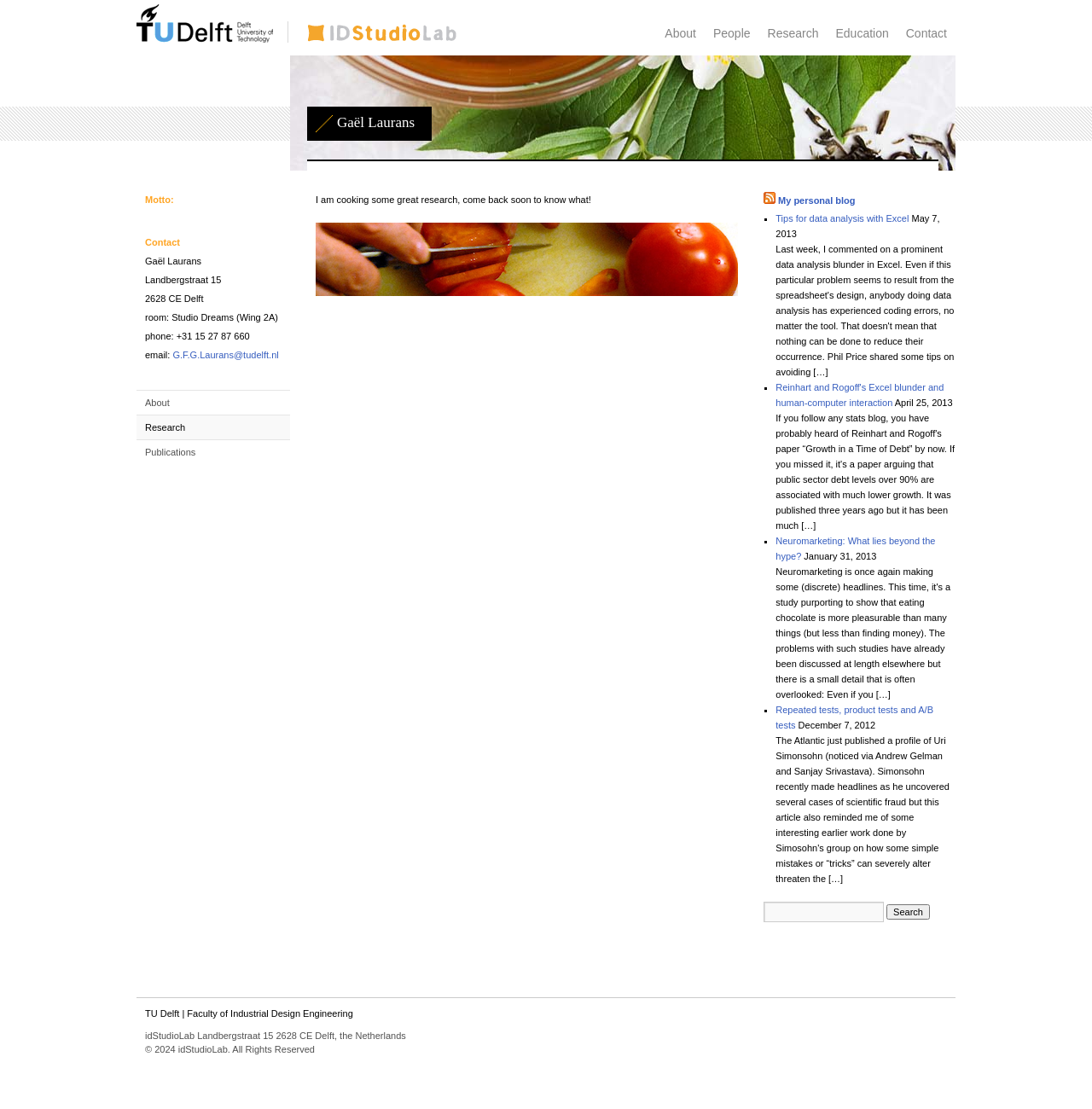What is the phone number of the researcher?
Using the visual information, reply with a single word or short phrase.

+31 15 27 87 660